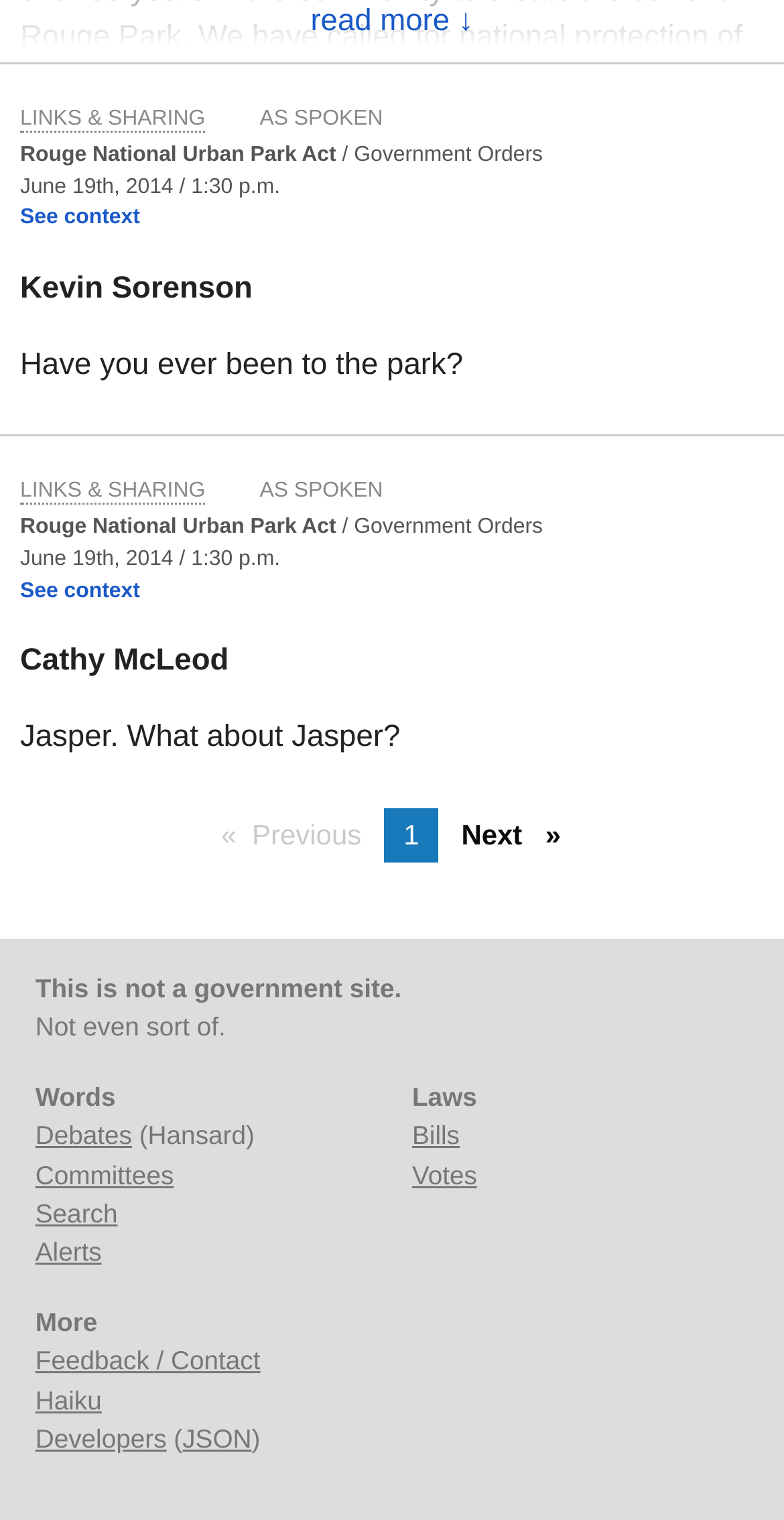Please identify the bounding box coordinates of the element's region that I should click in order to complete the following instruction: "Click 'Search'". The bounding box coordinates consist of four float numbers between 0 and 1, i.e., [left, top, right, bottom].

[0.045, 0.788, 0.15, 0.808]